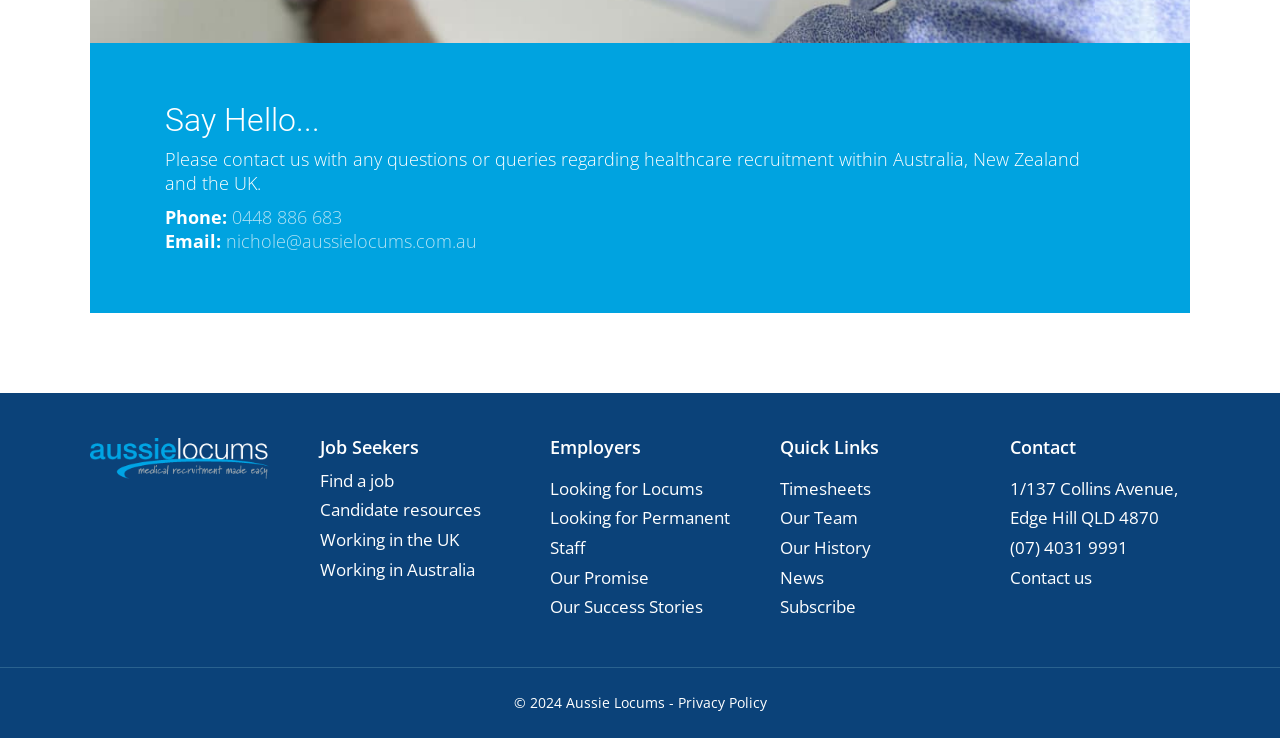Find the bounding box coordinates of the clickable area that will achieve the following instruction: "Contact us by phone".

[0.129, 0.277, 0.267, 0.31]